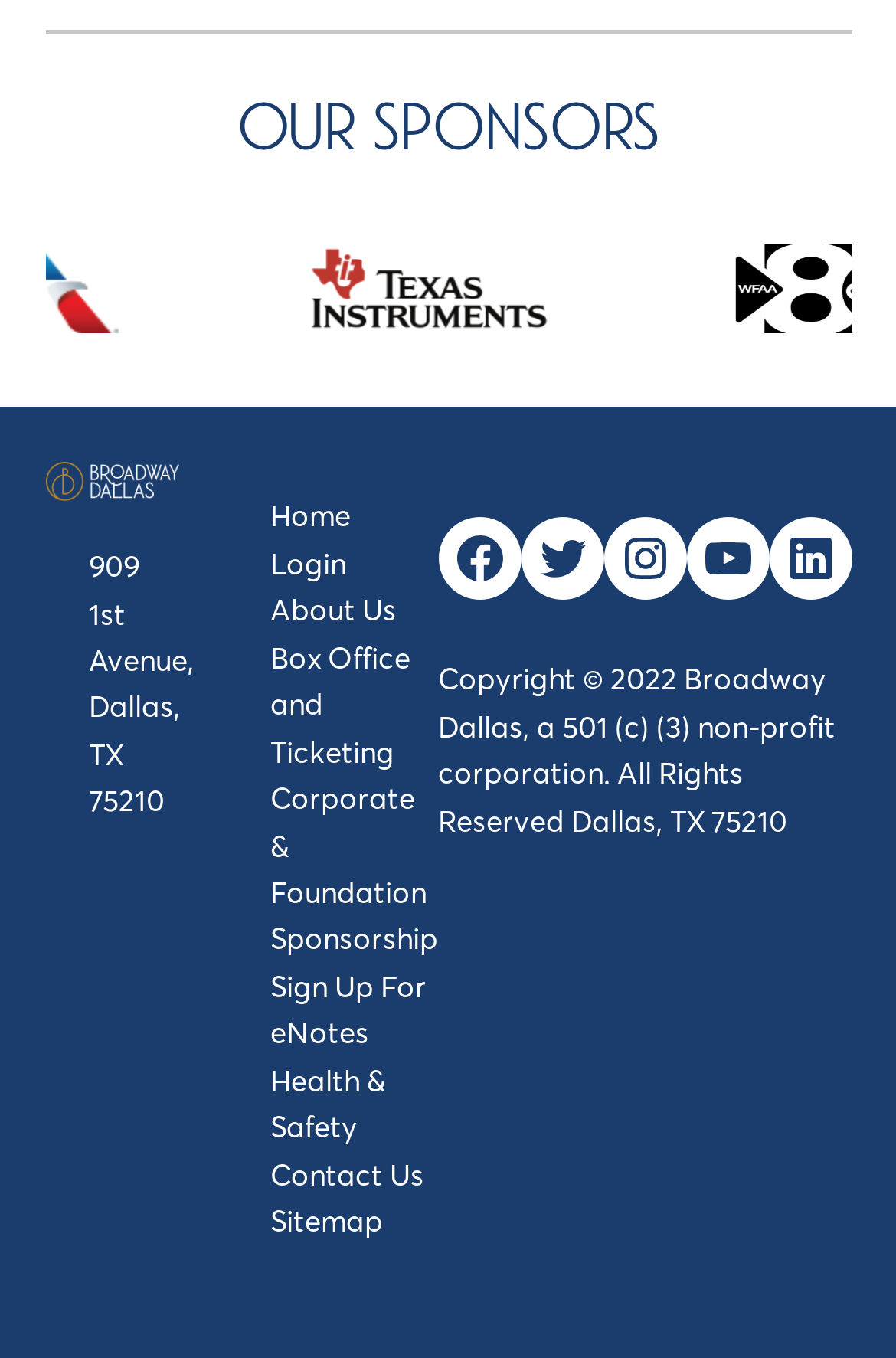Respond to the question with just a single word or phrase: 
How many social media links are available?

5